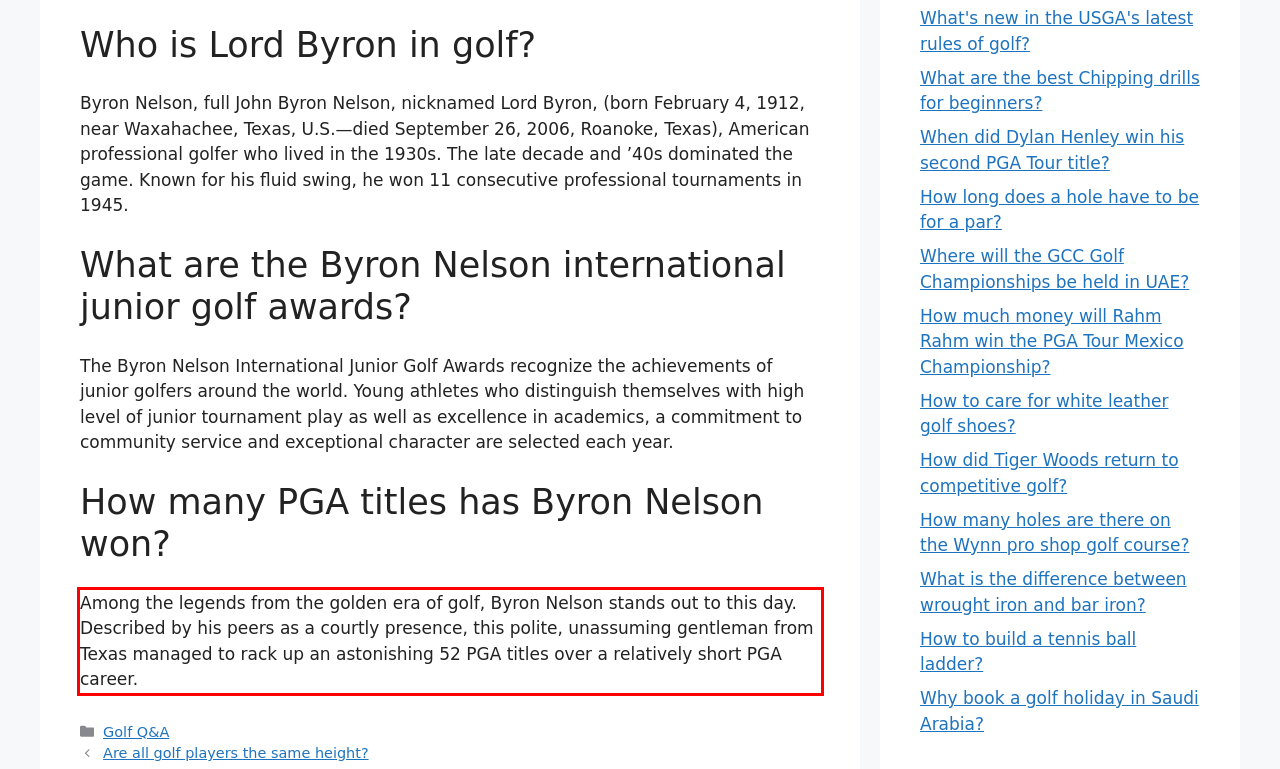Using the provided screenshot of a webpage, recognize the text inside the red rectangle bounding box by performing OCR.

Among the legends from the golden era of golf, Byron Nelson stands out to this day. Described by his peers as a courtly presence, this polite, unassuming gentleman from Texas managed to rack up an astonishing 52 PGA titles over a relatively short PGA career.